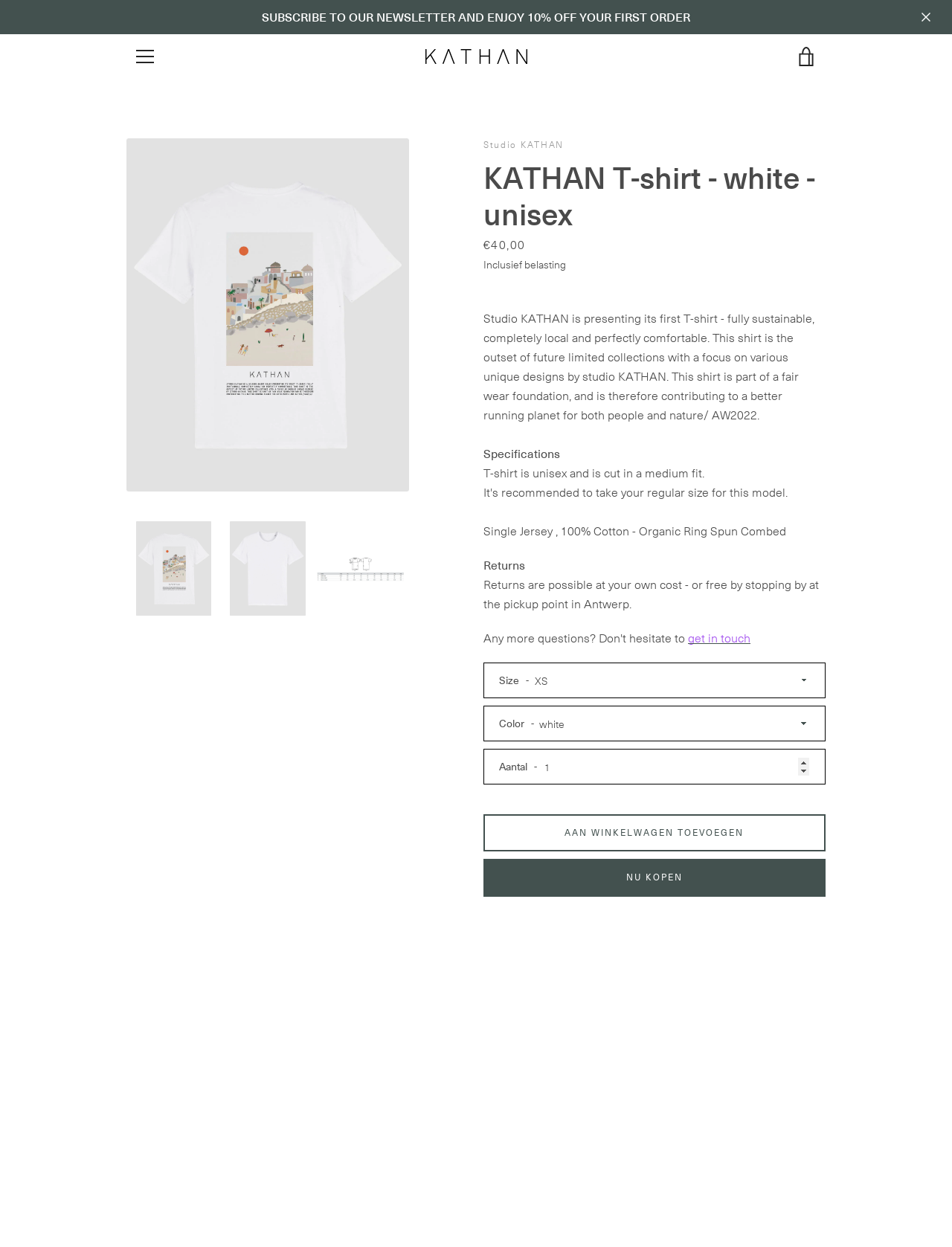Determine the title of the webpage and give its text content.

KATHAN T-shirt - white - unisex